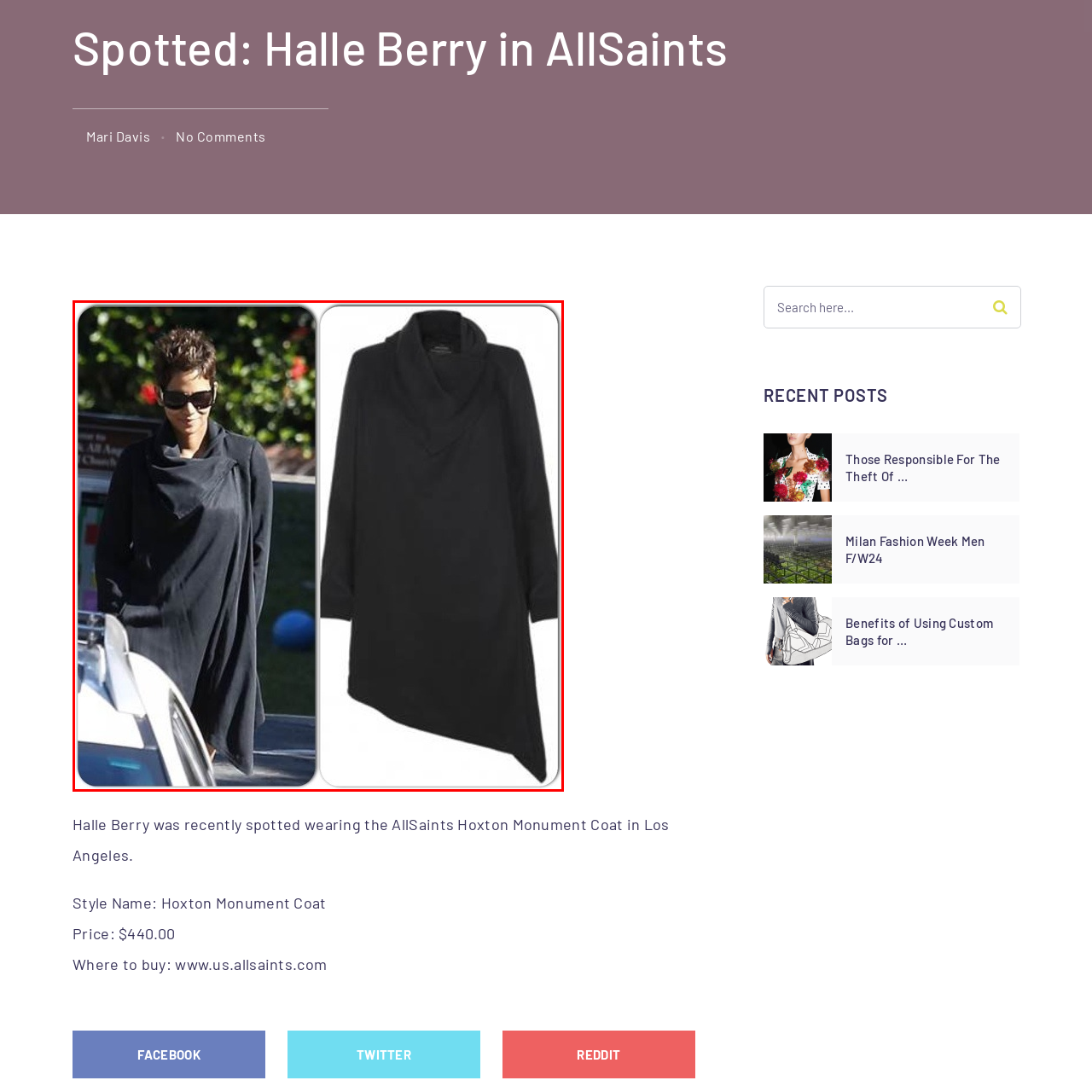Look at the image inside the red box and answer the question with a single word or phrase:
Where can fans purchase the coat?

www.us.allsaints.com